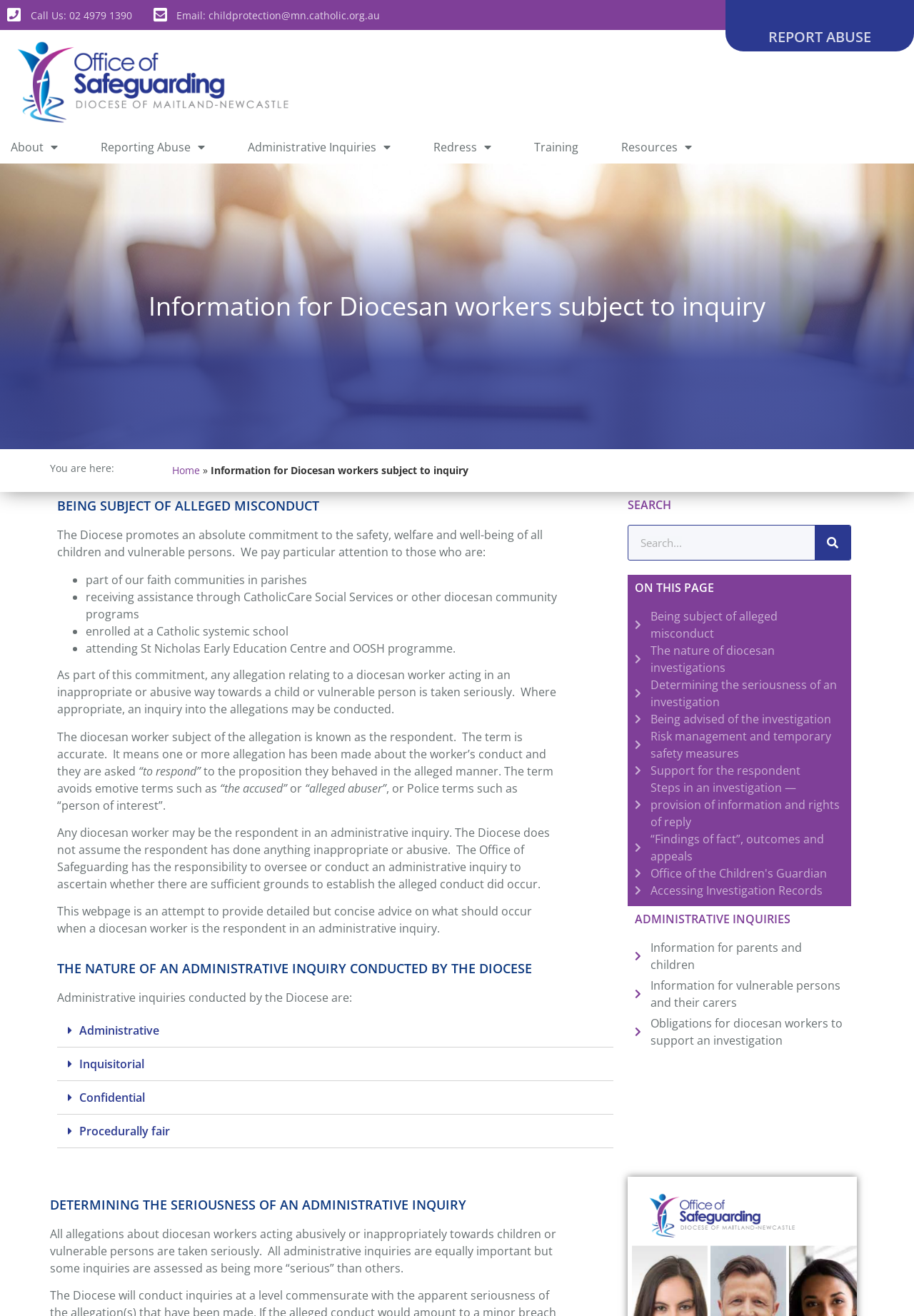Provide a brief response to the question below using a single word or phrase: 
What is the phone number to call for assistance?

02 4979 1390